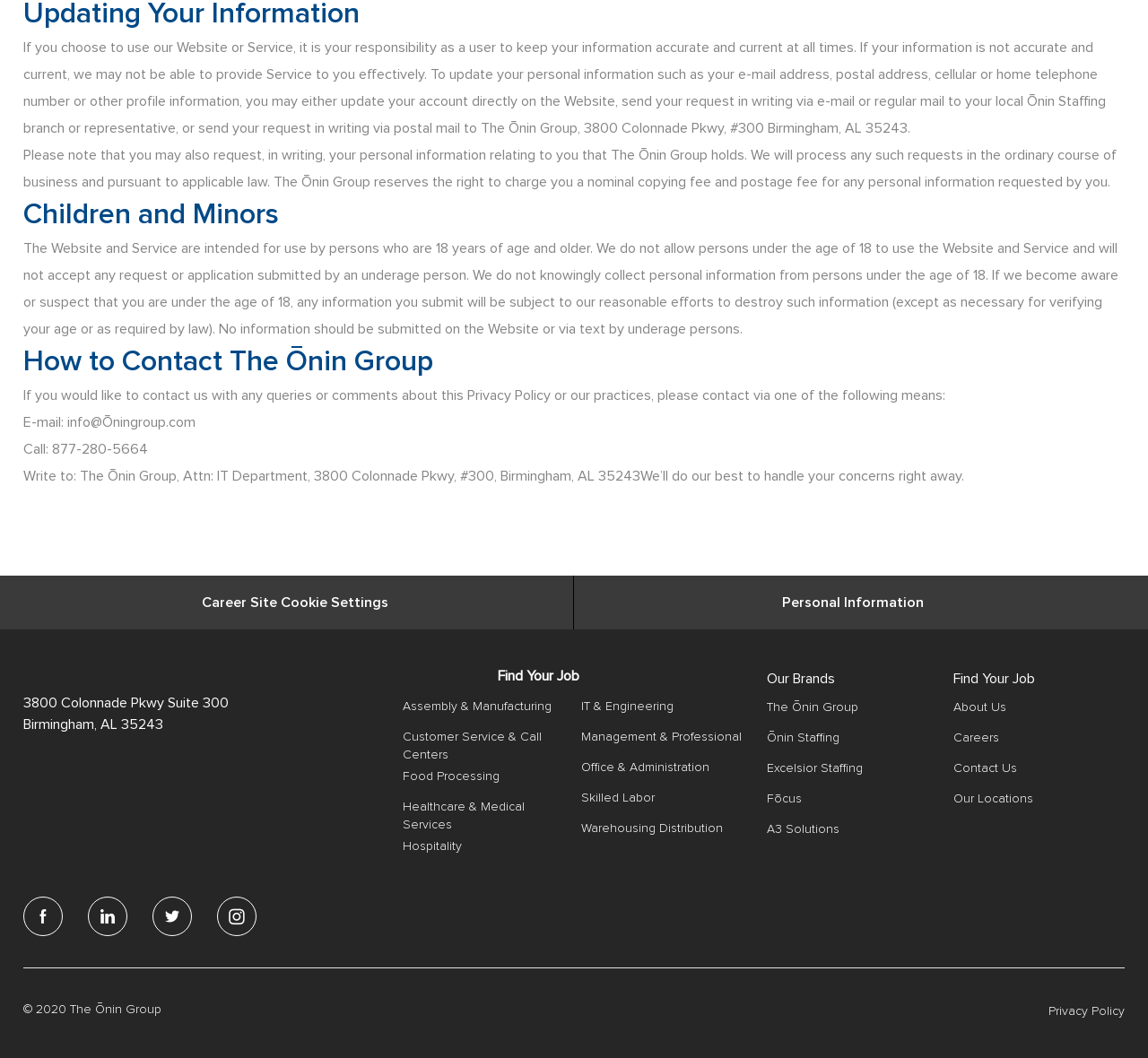Respond with a single word or short phrase to the following question: 
What is the address of The Ōnin Group?

3800 Colonnade Pkwy, #300 Birmingham, AL 35243